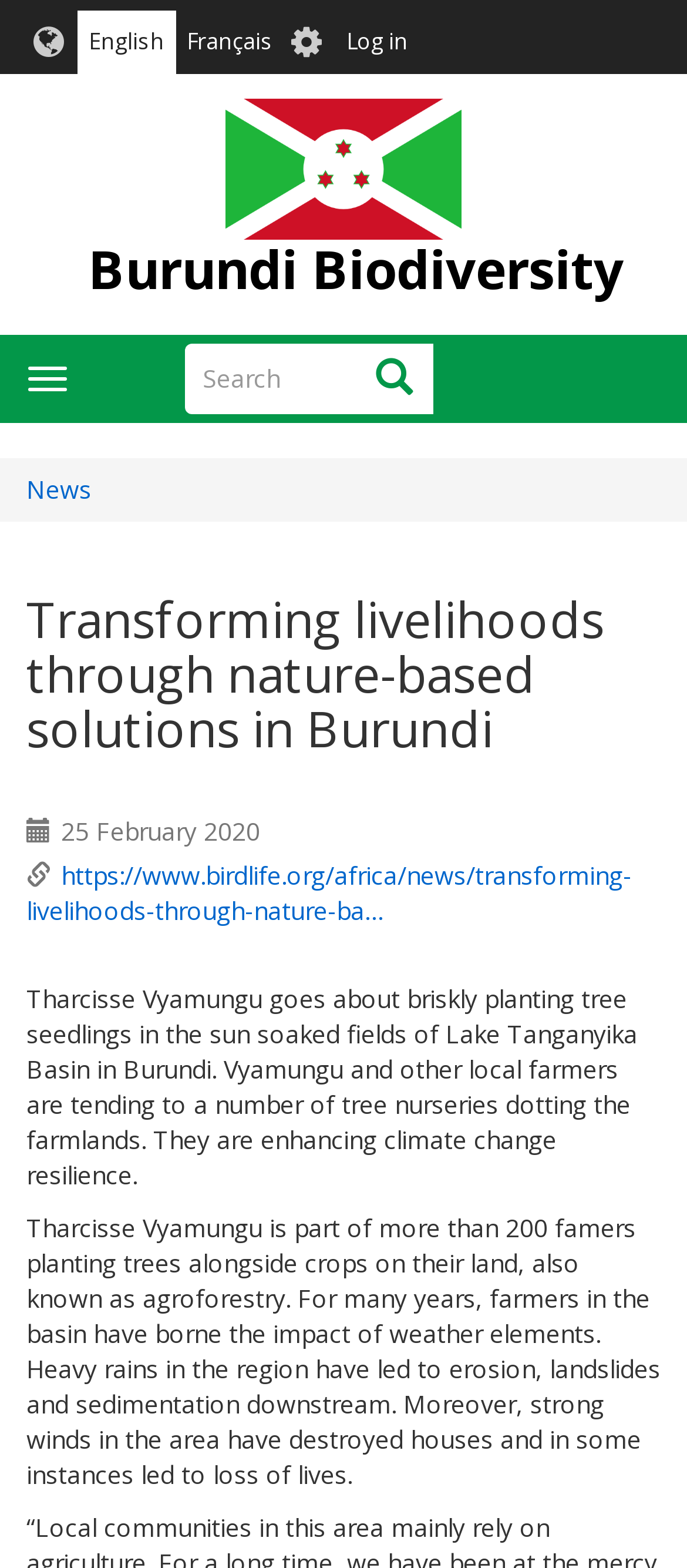What is the purpose of planting trees alongside crops?
Using the information from the image, give a concise answer in one word or a short phrase.

agroforestry